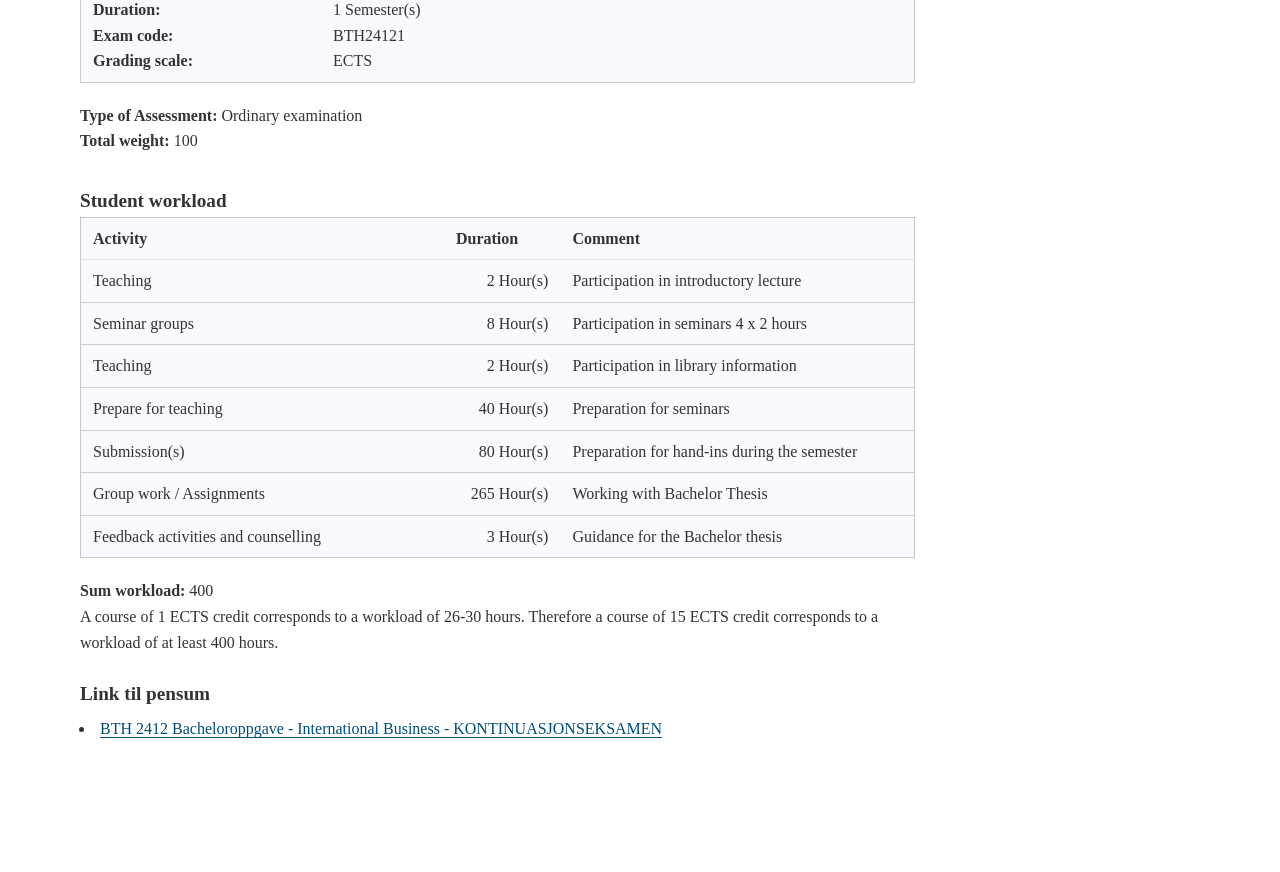Based on what you see in the screenshot, provide a thorough answer to this question: What is the activity in the first row of the table?

The activity in the first row of the table is mentioned in the gridcell 'Teaching' which is part of the row with bounding box coordinates [0.063, 0.298, 0.714, 0.347].